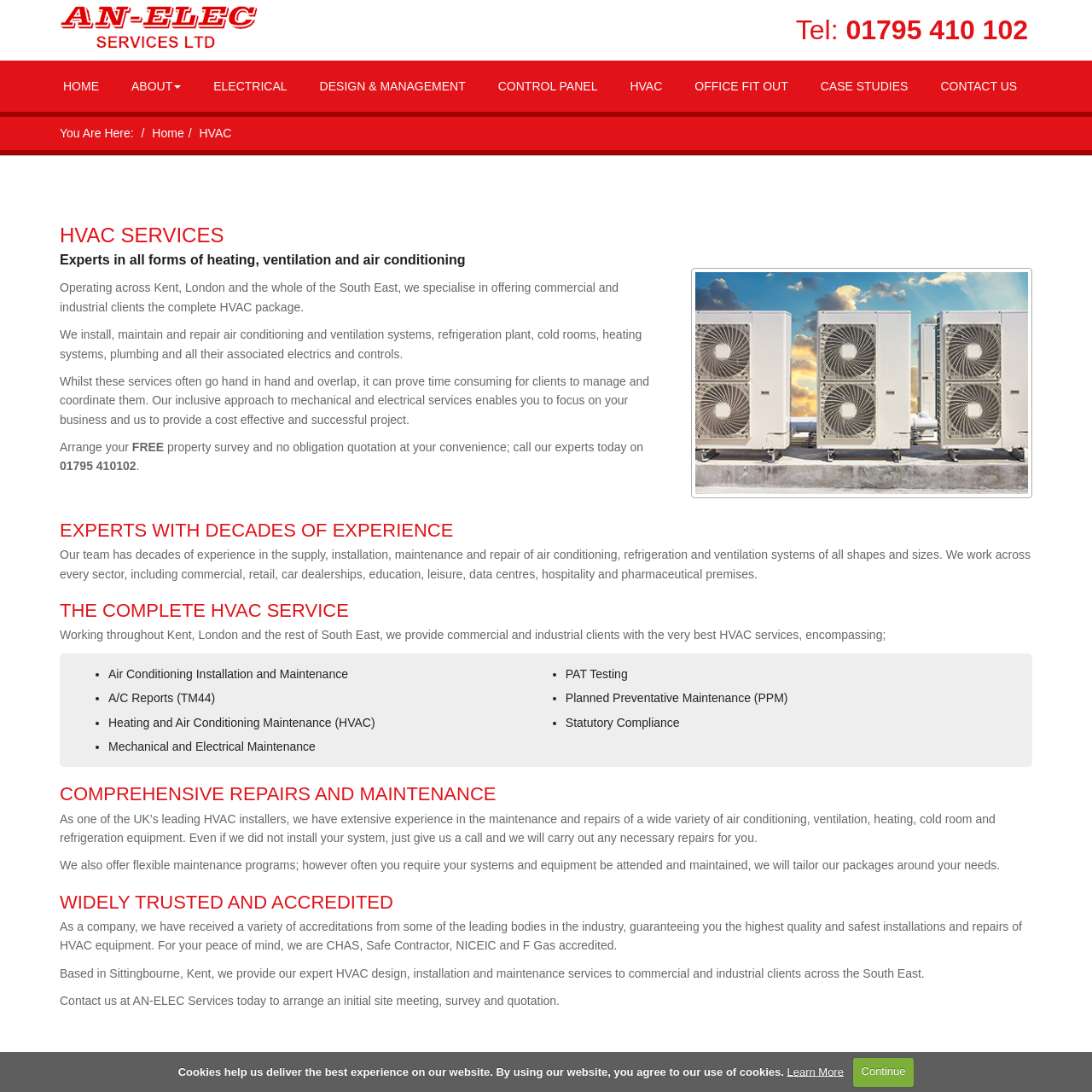Give the bounding box coordinates for this UI element: "alt="An-Elec Services Ltd"". The coordinates should be four float numbers between 0 and 1, arranged as [left, top, right, bottom].

[0.055, 0.004, 0.488, 0.053]